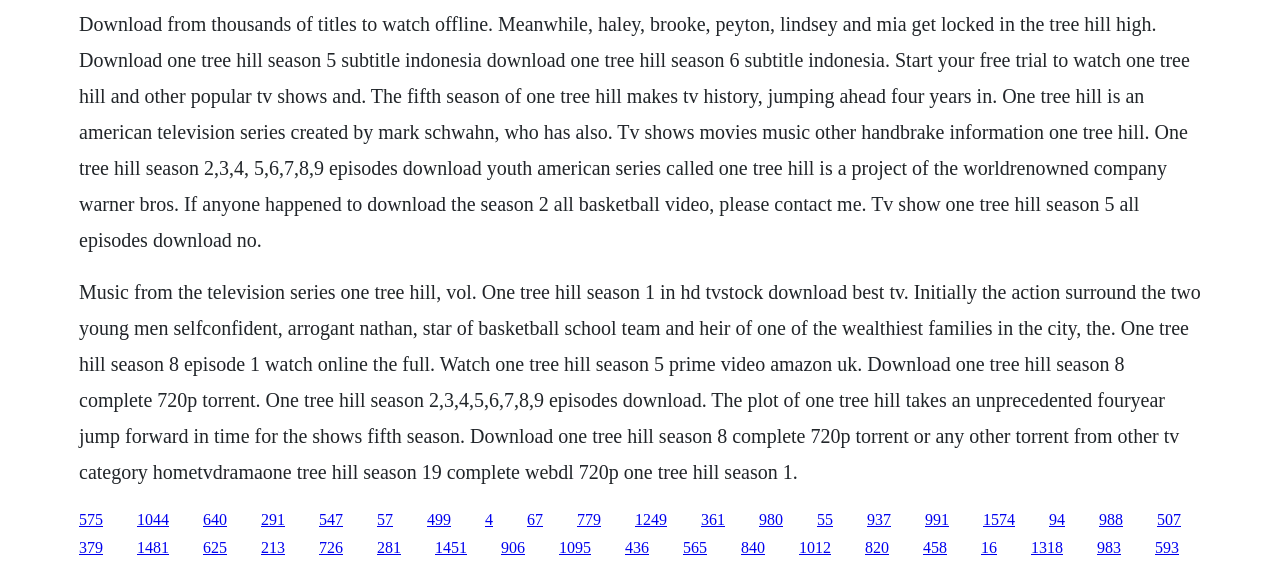Provide a one-word or one-phrase answer to the question:
What is the platform mentioned for watching One Tree Hill?

Amazon Prime Video